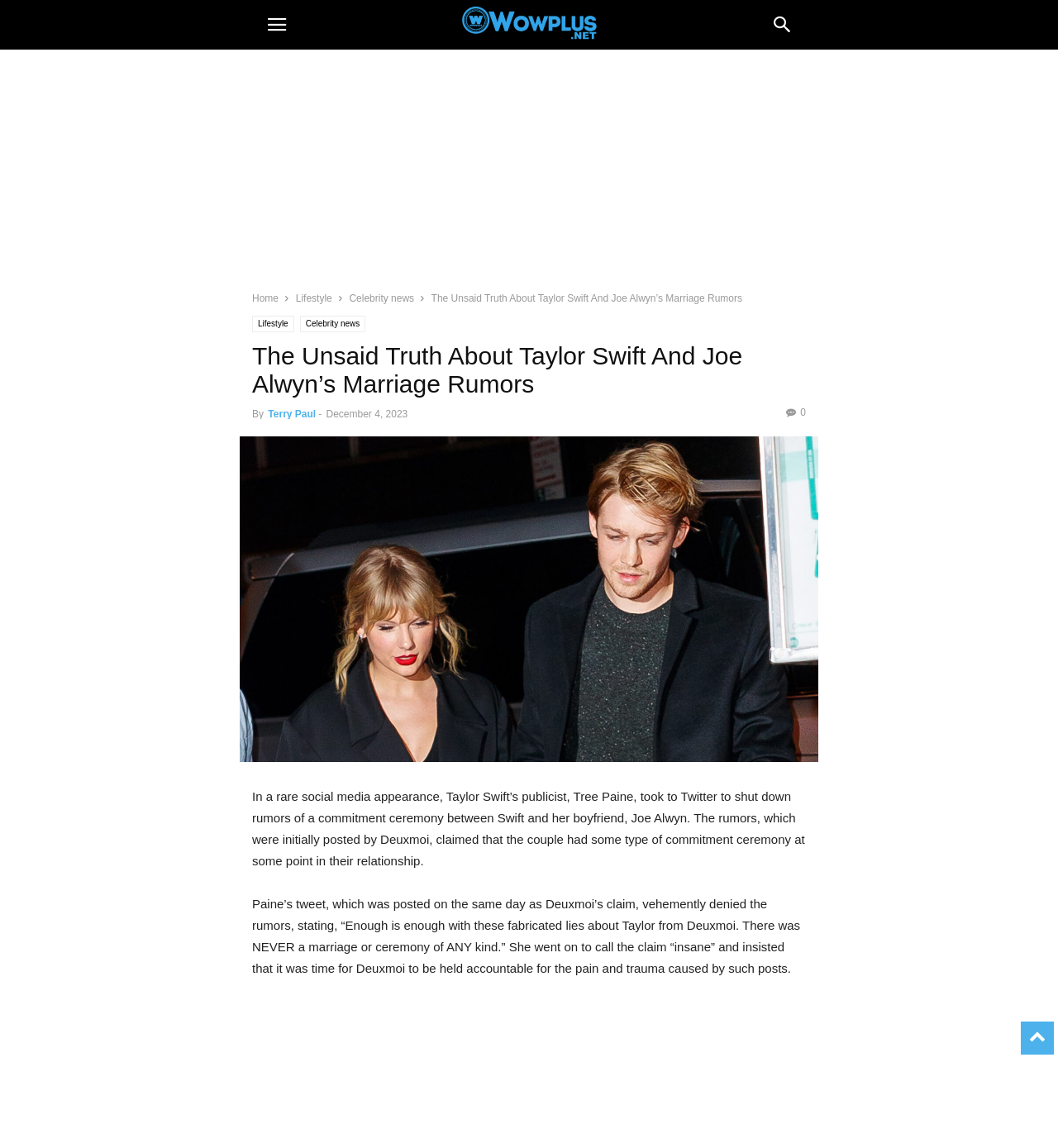Answer the following query with a single word or phrase:
What is the name of the website?

Wowplus.net